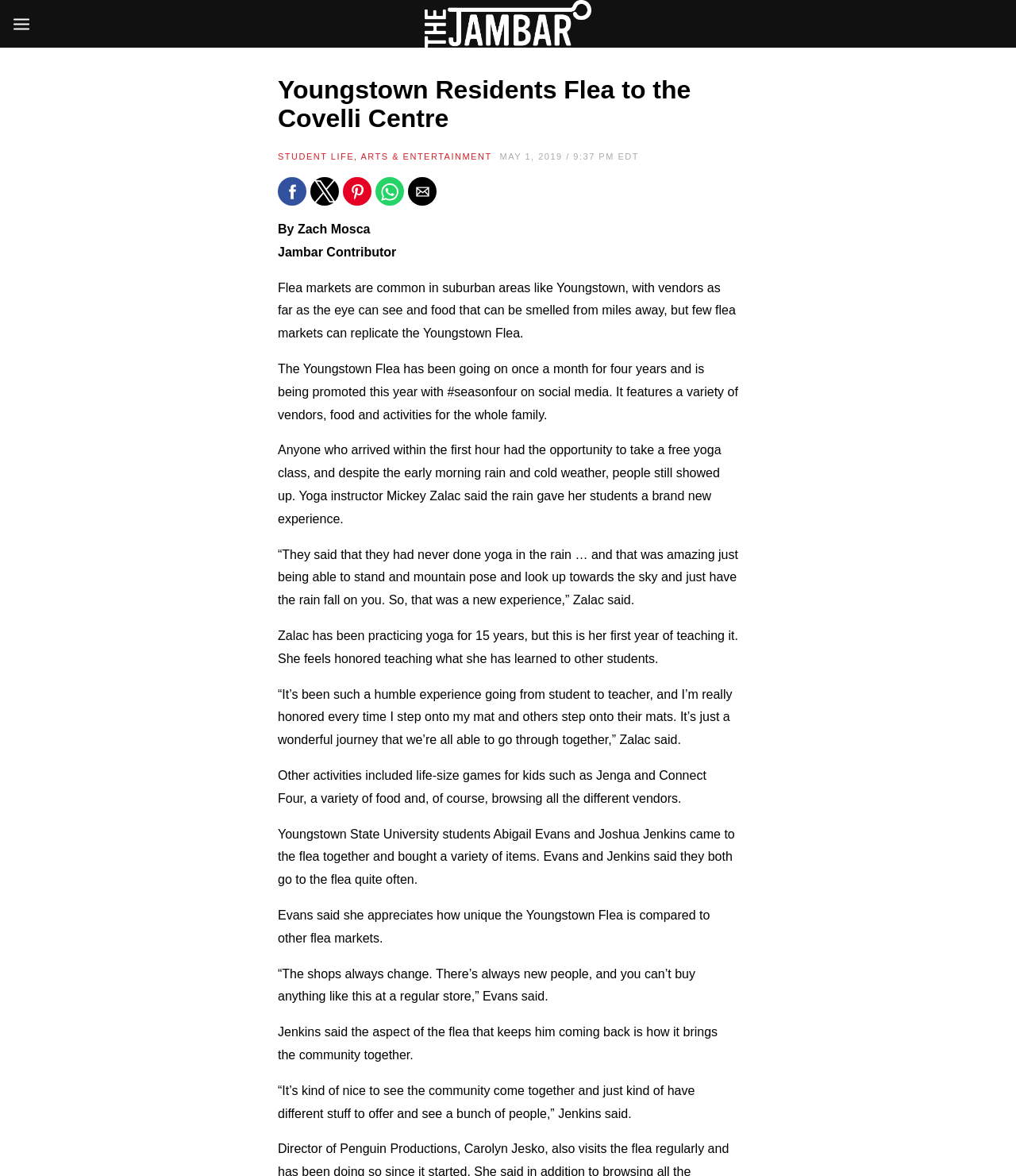Locate the bounding box coordinates of the clickable element to fulfill the following instruction: "Share the article 'The Illusion of Excitement: Microsoft Excel and the Mundane Workplace'". Provide the coordinates as four float numbers between 0 and 1 in the format [left, top, right, bottom].

None